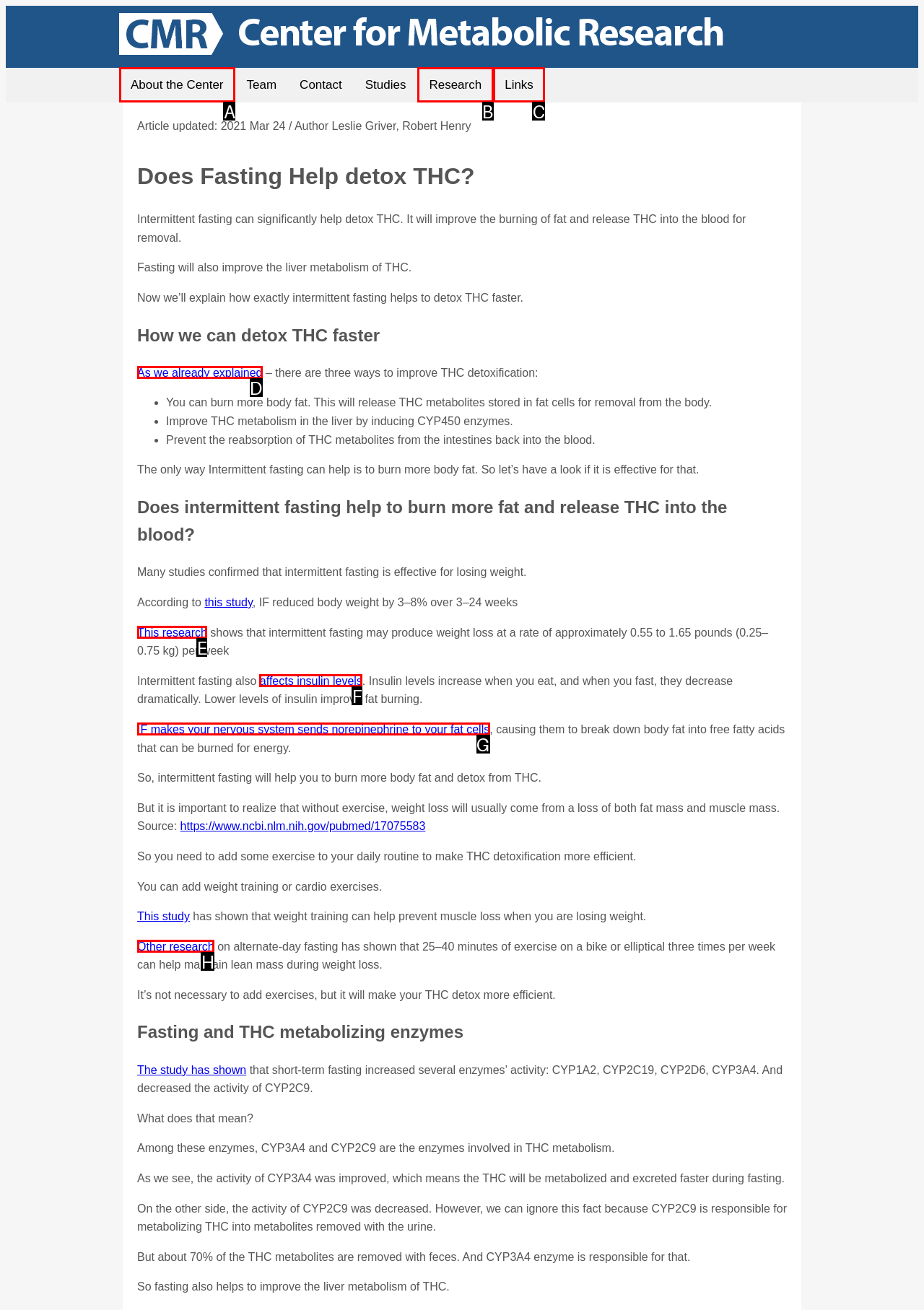Look at the description: Research
Determine the letter of the matching UI element from the given choices.

B